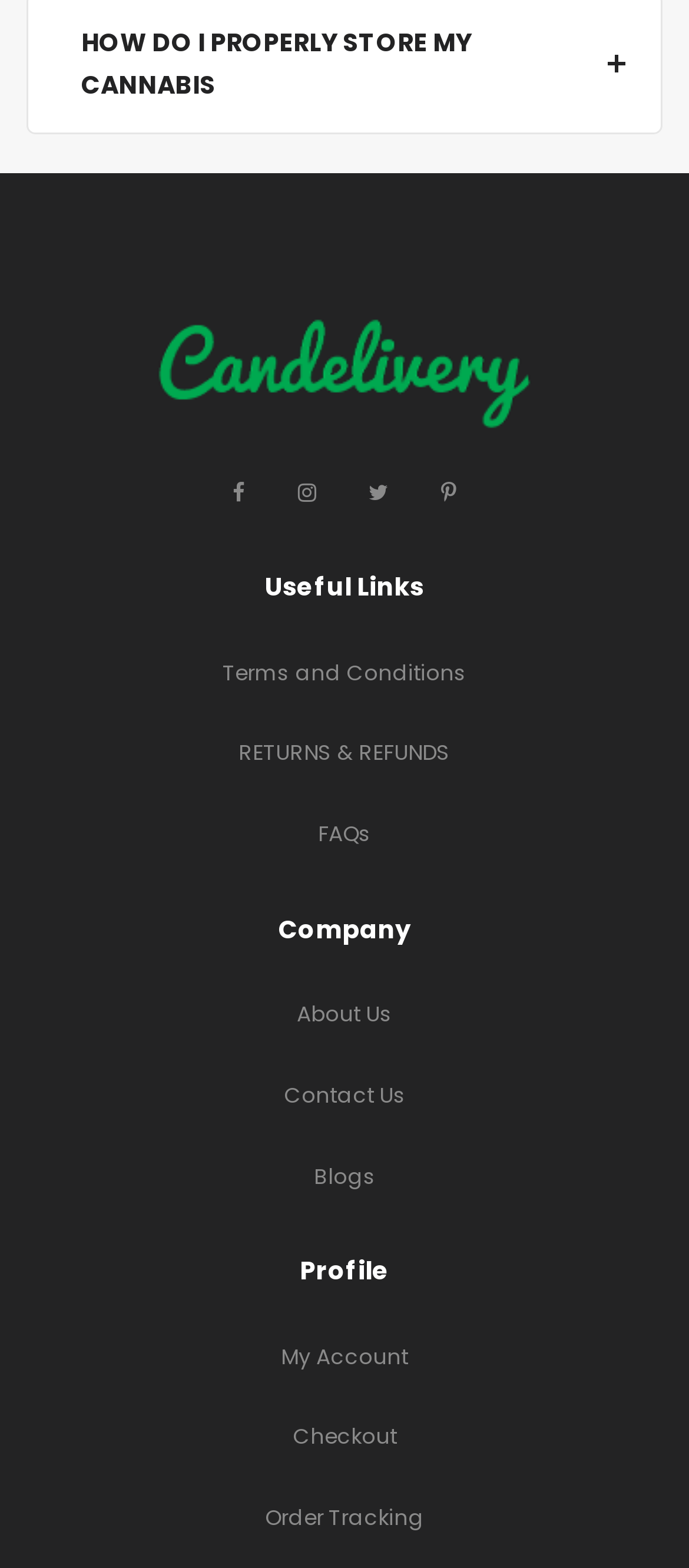Locate the bounding box coordinates of the element to click to perform the following action: 'View terms and conditions'. The coordinates should be given as four float values between 0 and 1, in the form of [left, top, right, bottom].

[0.323, 0.419, 0.677, 0.438]